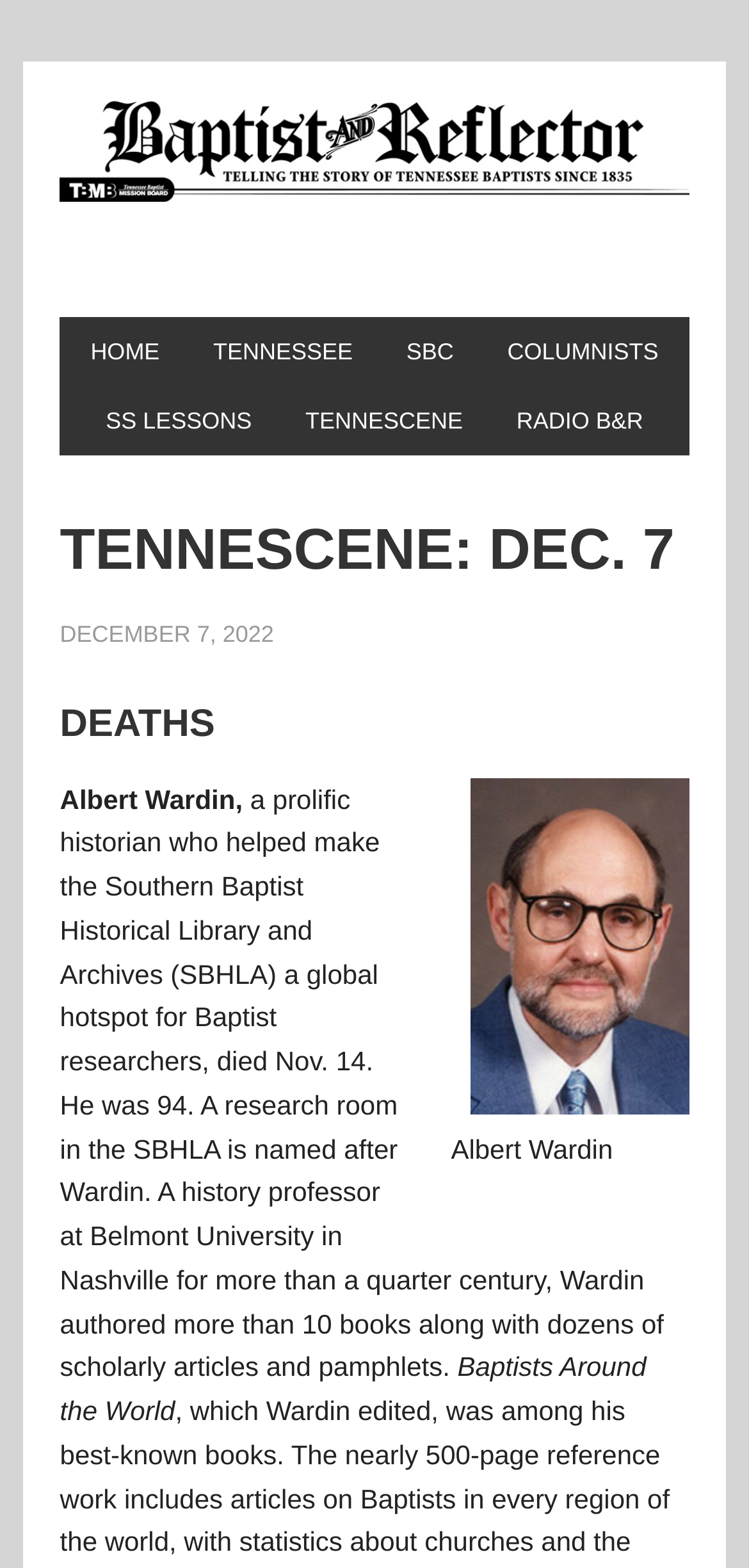Find the bounding box coordinates for the area you need to click to carry out the instruction: "click RADIO B&R". The coordinates should be four float numbers between 0 and 1, indicated as [left, top, right, bottom].

[0.659, 0.246, 0.89, 0.29]